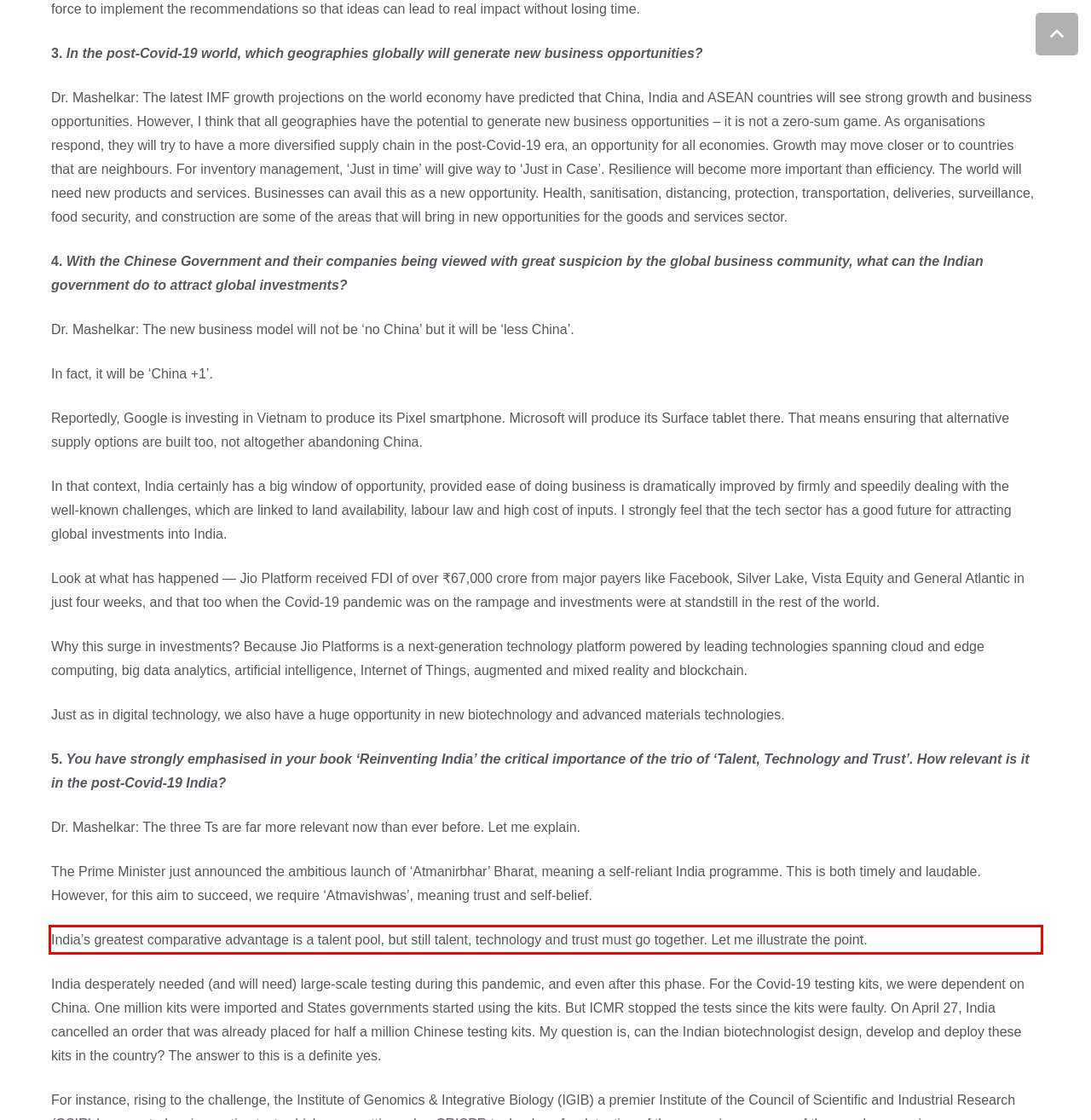Perform OCR on the text inside the red-bordered box in the provided screenshot and output the content.

India’s greatest comparative advantage is a talent pool, but still talent, technology and trust must go together. Let me illustrate the point.